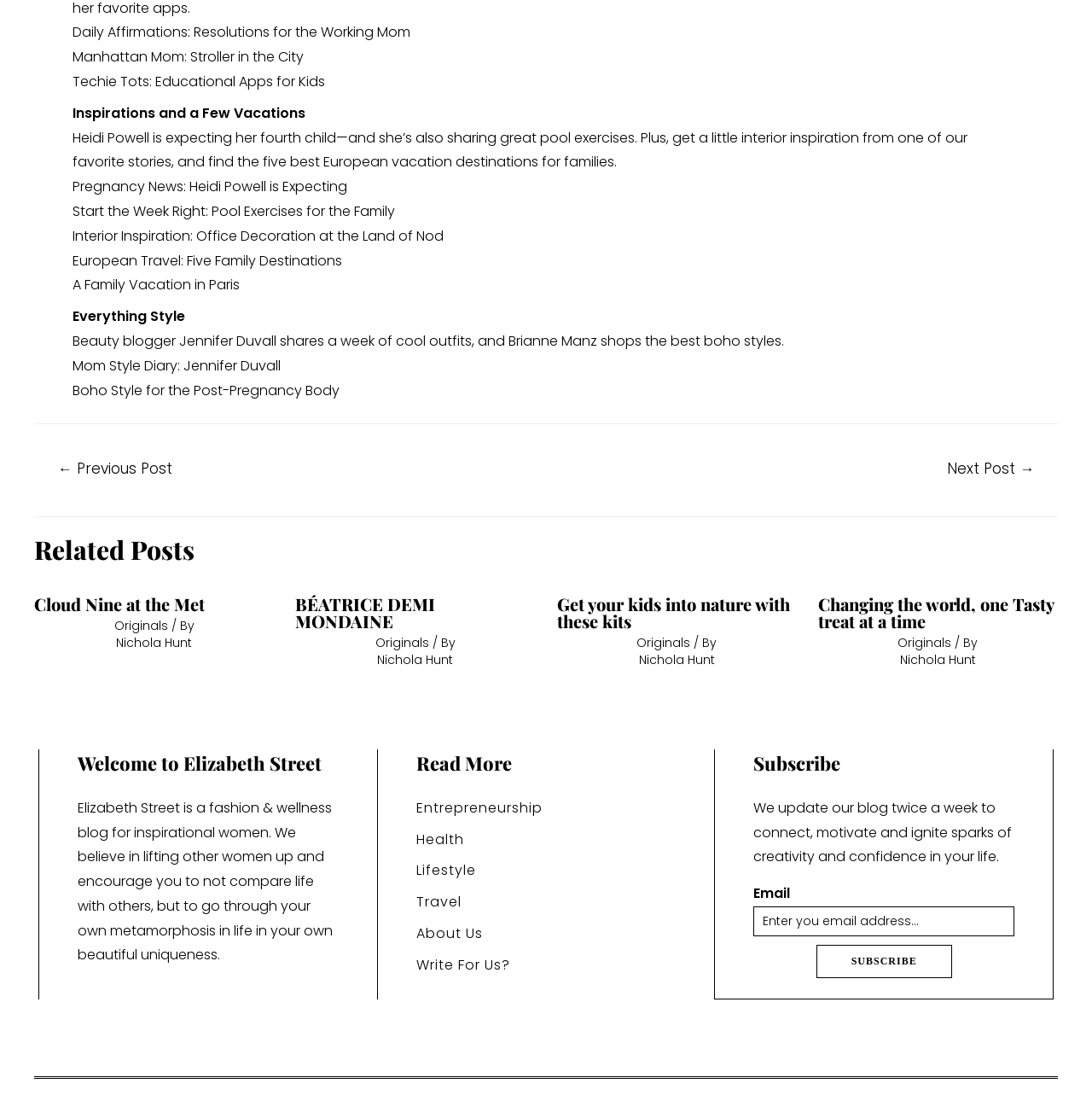Determine the bounding box coordinates of the UI element described by: "Cloud Nine at the Met".

[0.031, 0.535, 0.188, 0.556]